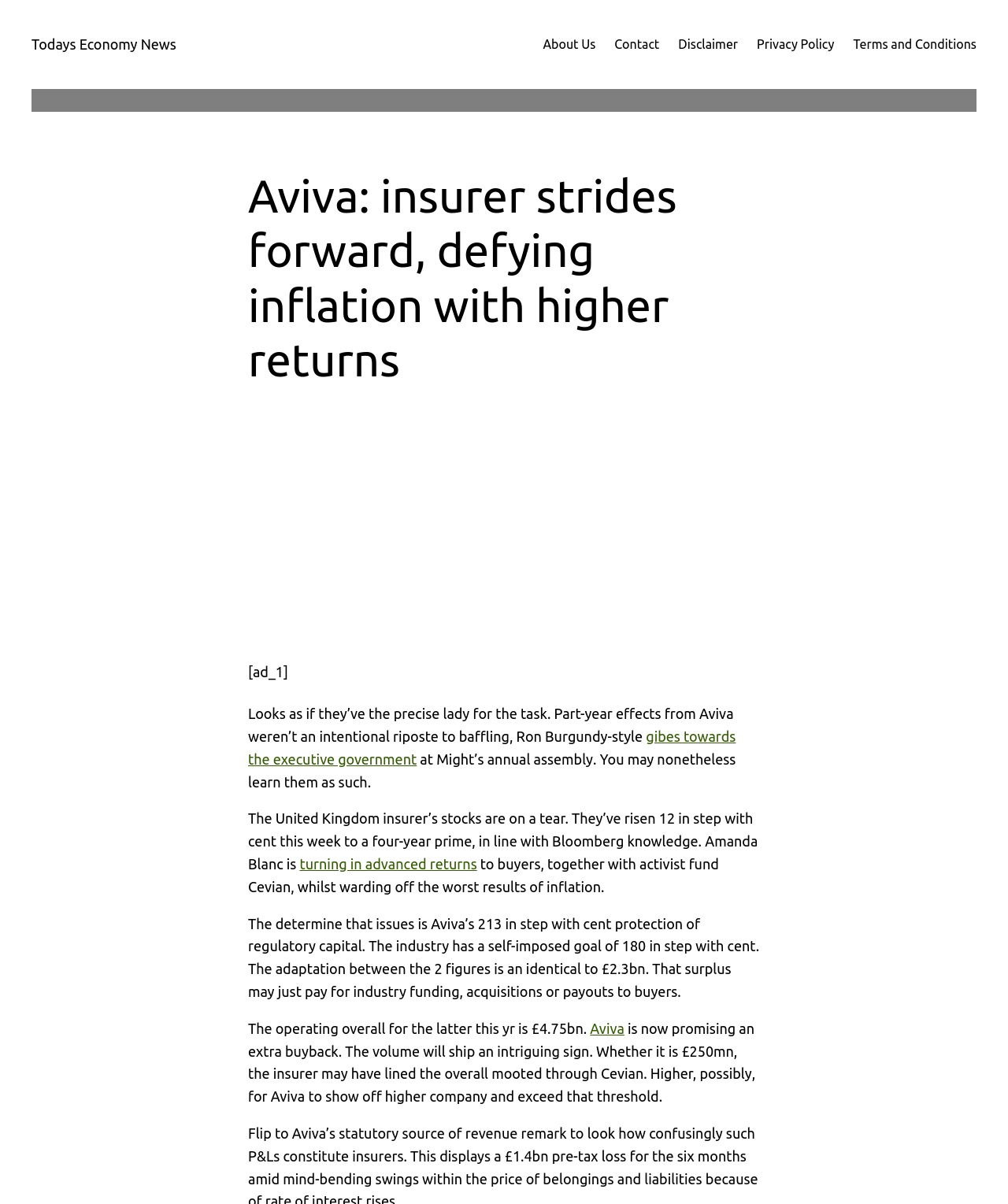Find the bounding box coordinates of the area that needs to be clicked in order to achieve the following instruction: "Check the terms and conditions". The coordinates should be specified as four float numbers between 0 and 1, i.e., [left, top, right, bottom].

[0.846, 0.028, 0.969, 0.045]